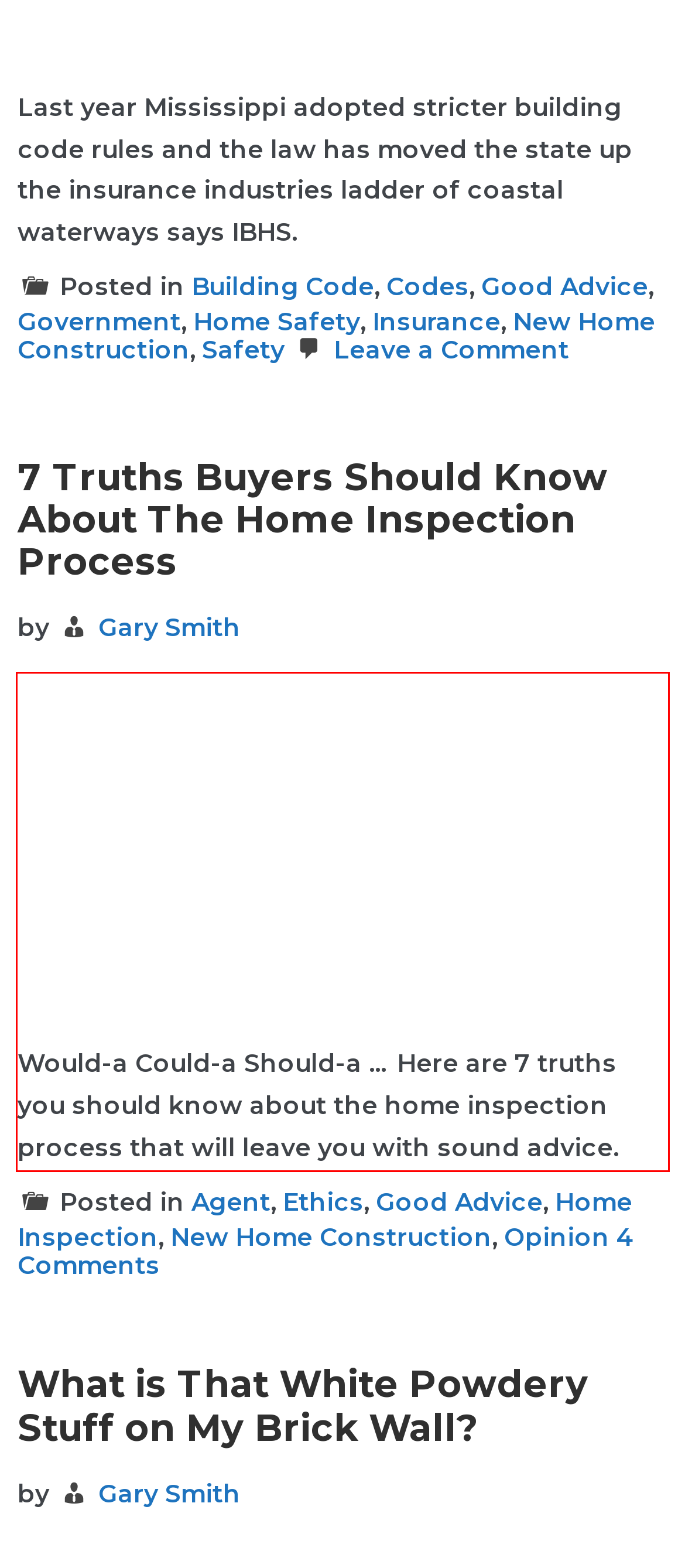Your task is to recognize and extract the text content from the UI element enclosed in the red bounding box on the webpage screenshot.

Would-a Could-a Should-a … Here are 7 truths you should know about the home inspection process that will leave you with sound advice.